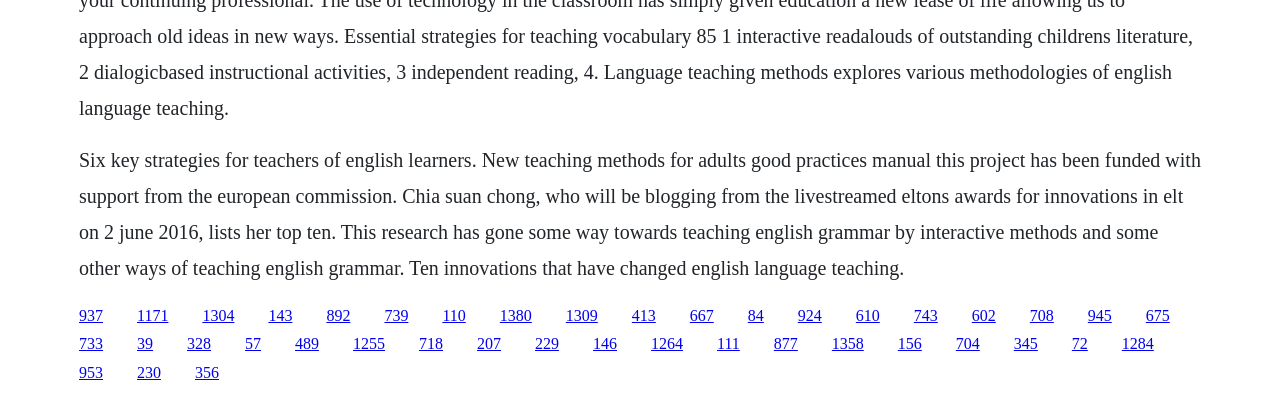Identify the bounding box coordinates of the clickable section necessary to follow the following instruction: "Visit the webpage about innovations in ELT". The coordinates should be presented as four float numbers from 0 to 1, i.e., [left, top, right, bottom].

[0.107, 0.774, 0.132, 0.817]